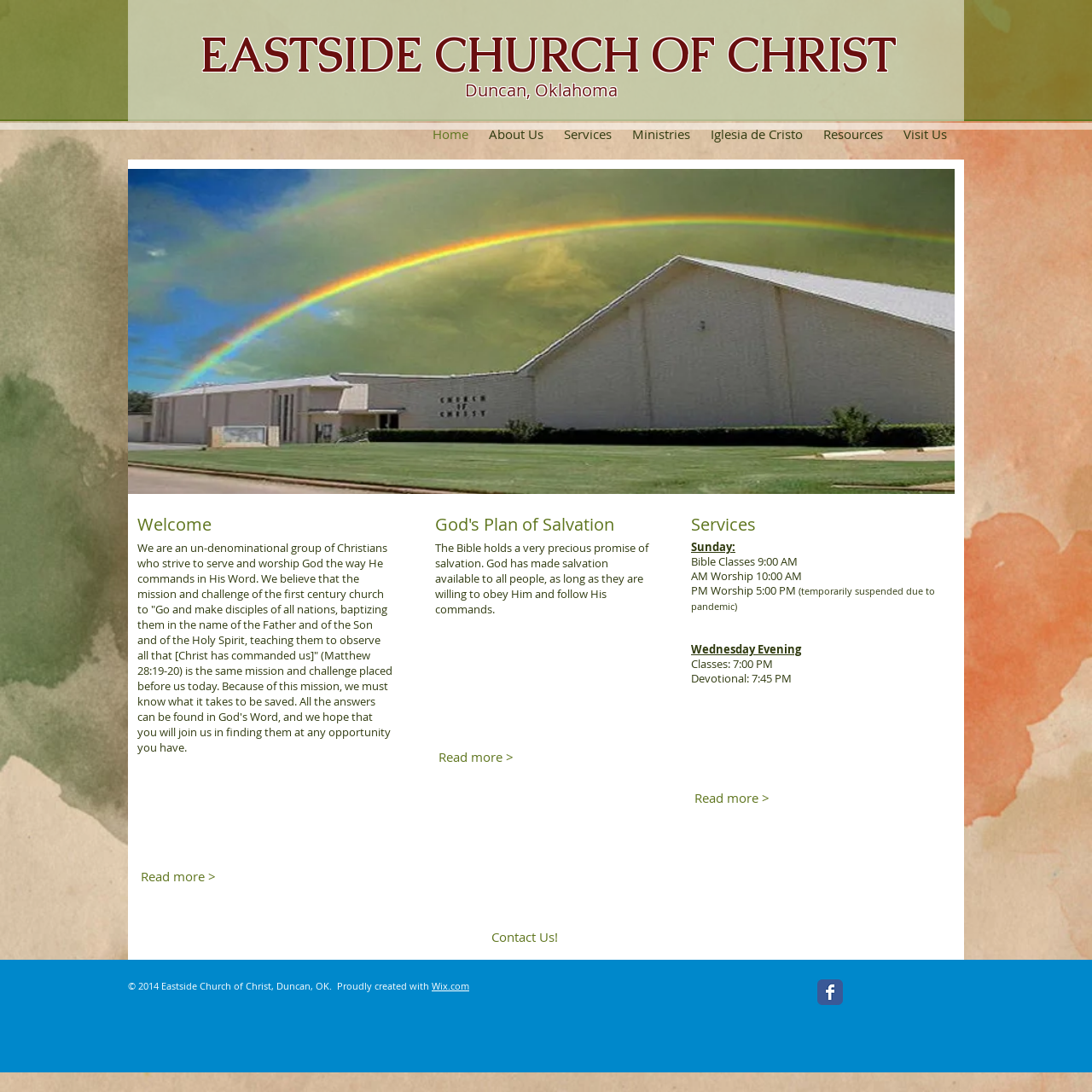Please find the bounding box for the following UI element description. Provide the coordinates in (top-left x, top-left y, bottom-right x, bottom-right y) format, with values between 0 and 1: Services

[0.507, 0.11, 0.57, 0.136]